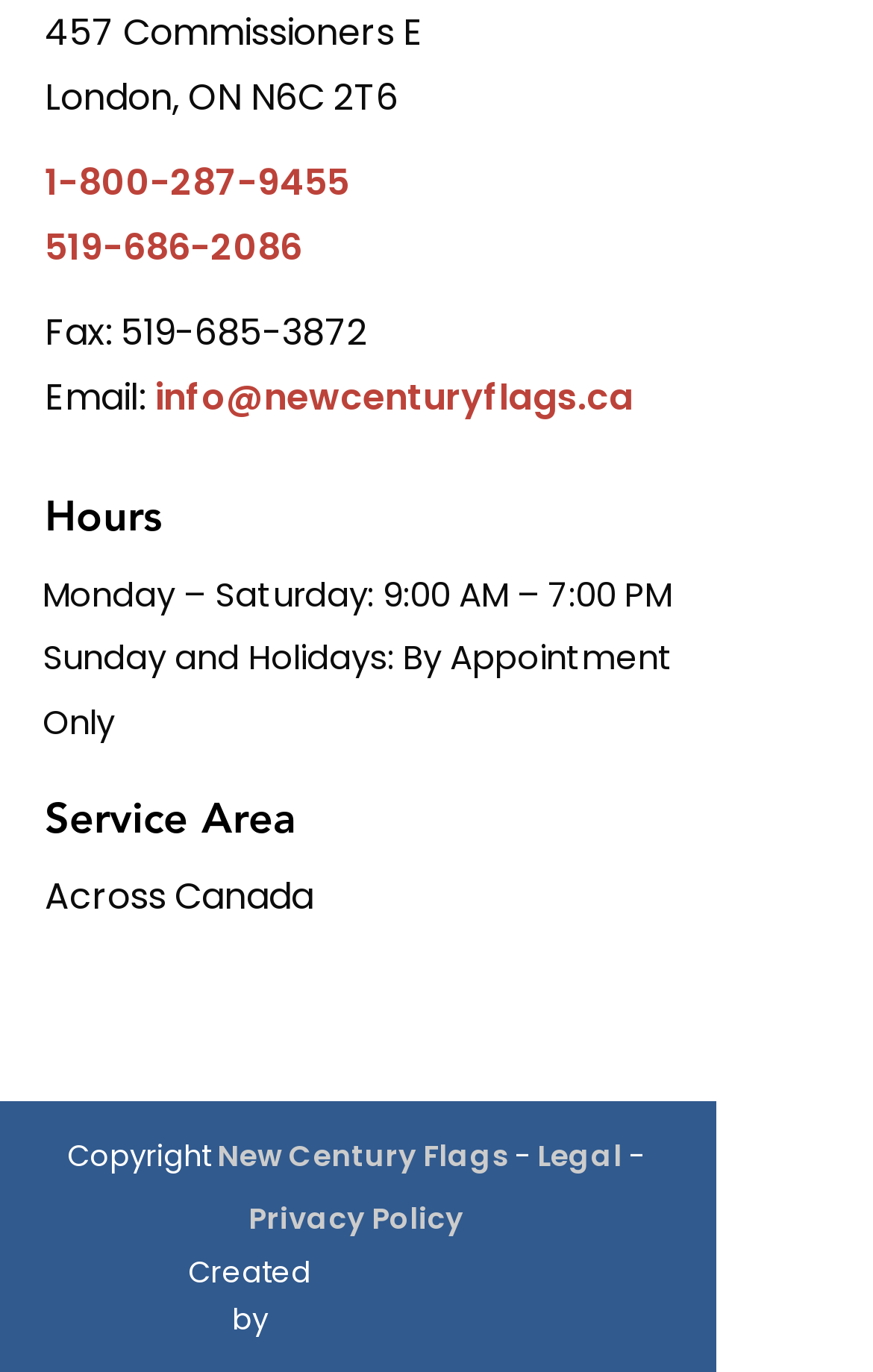Based on the image, please respond to the question with as much detail as possible:
What is the service area of the business?

I found the service area by looking at the 'Service Area' section on the webpage, which specifically mentions that the business serves across Canada.